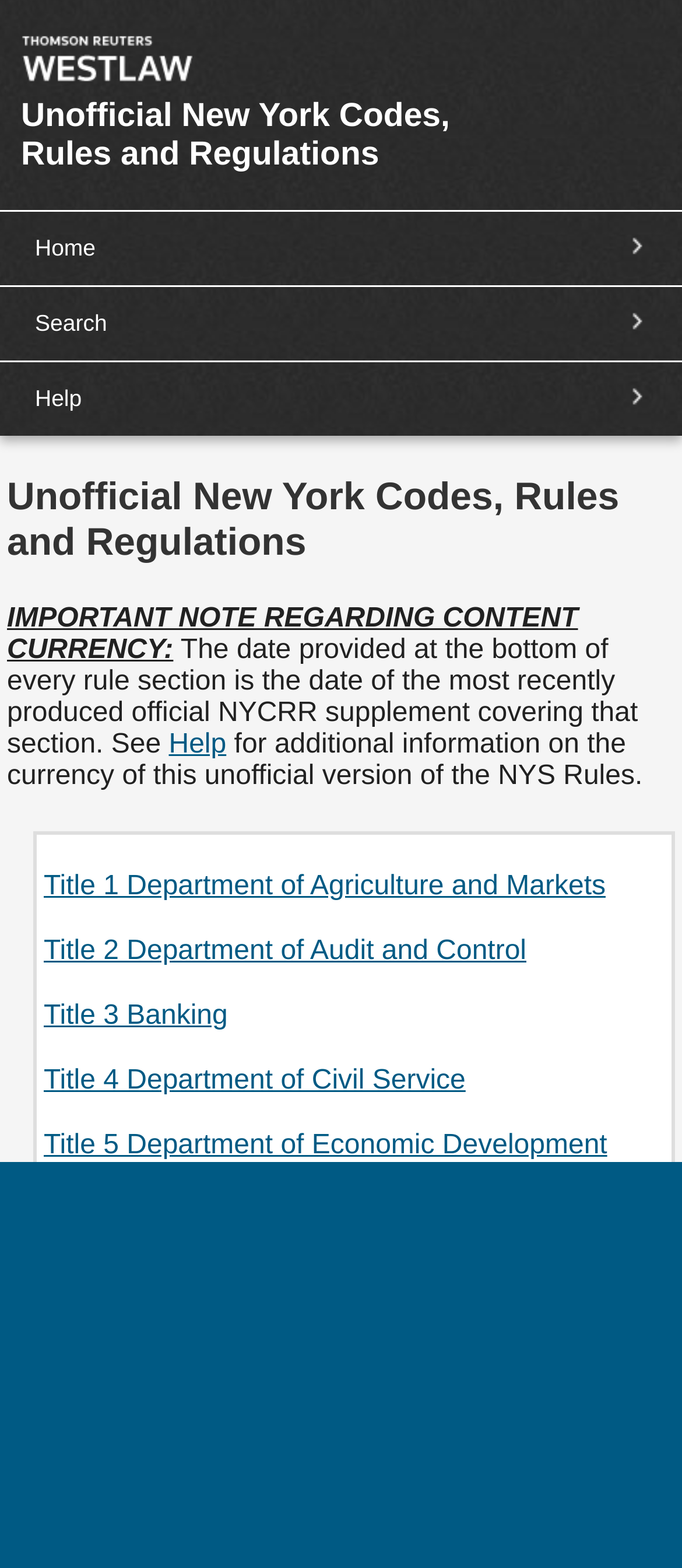Use a single word or phrase to answer the question:
What is the warning about content currency?

Check date at bottom of rule section